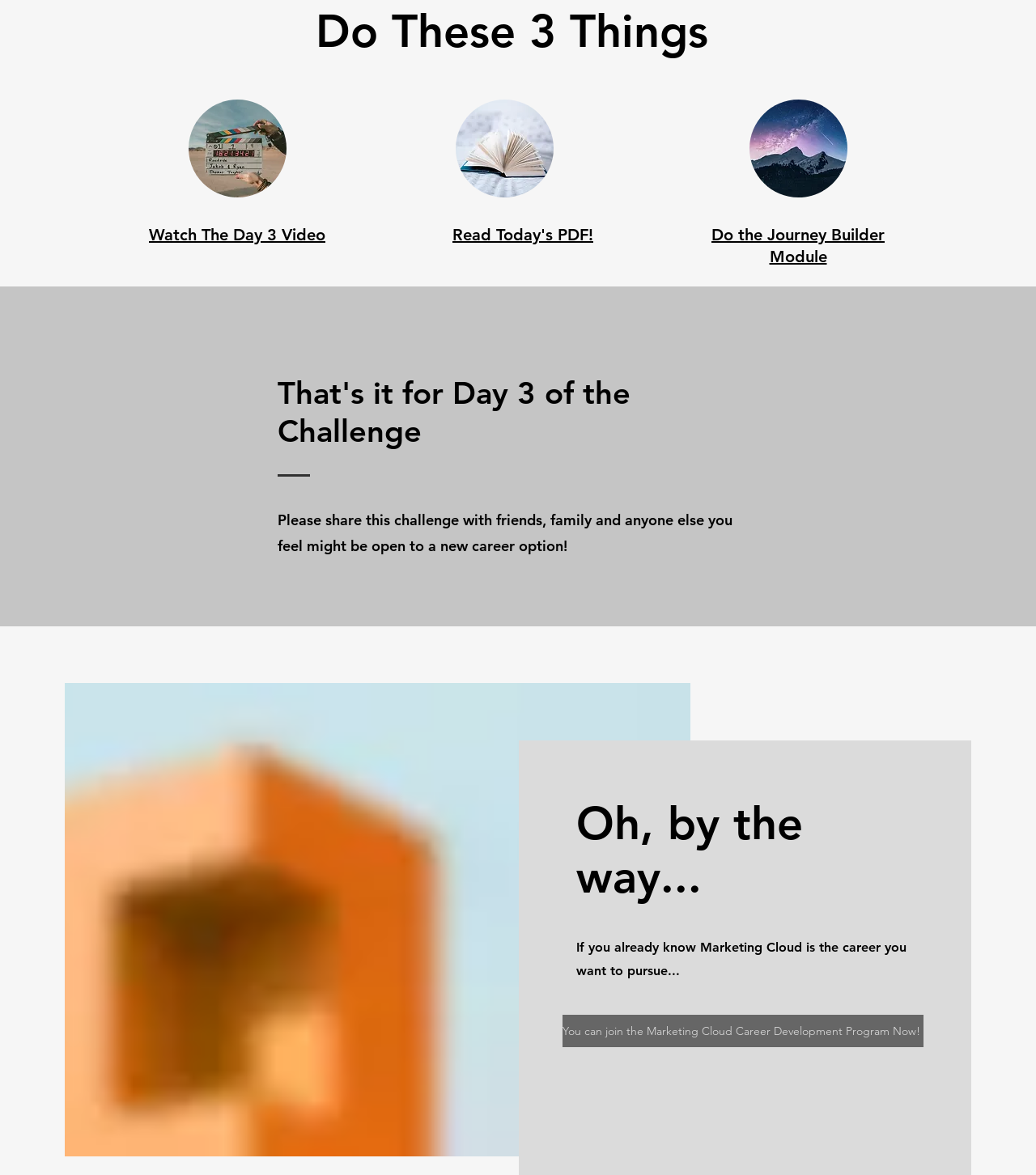Using the information shown in the image, answer the question with as much detail as possible: How many images are on the webpage?

There are three images on the webpage, each with a description indicating the photographer or creator: 'Image by Jakob Owens', 'Image by Sinziana Susa', and 'Image by Benjamin Voros'.